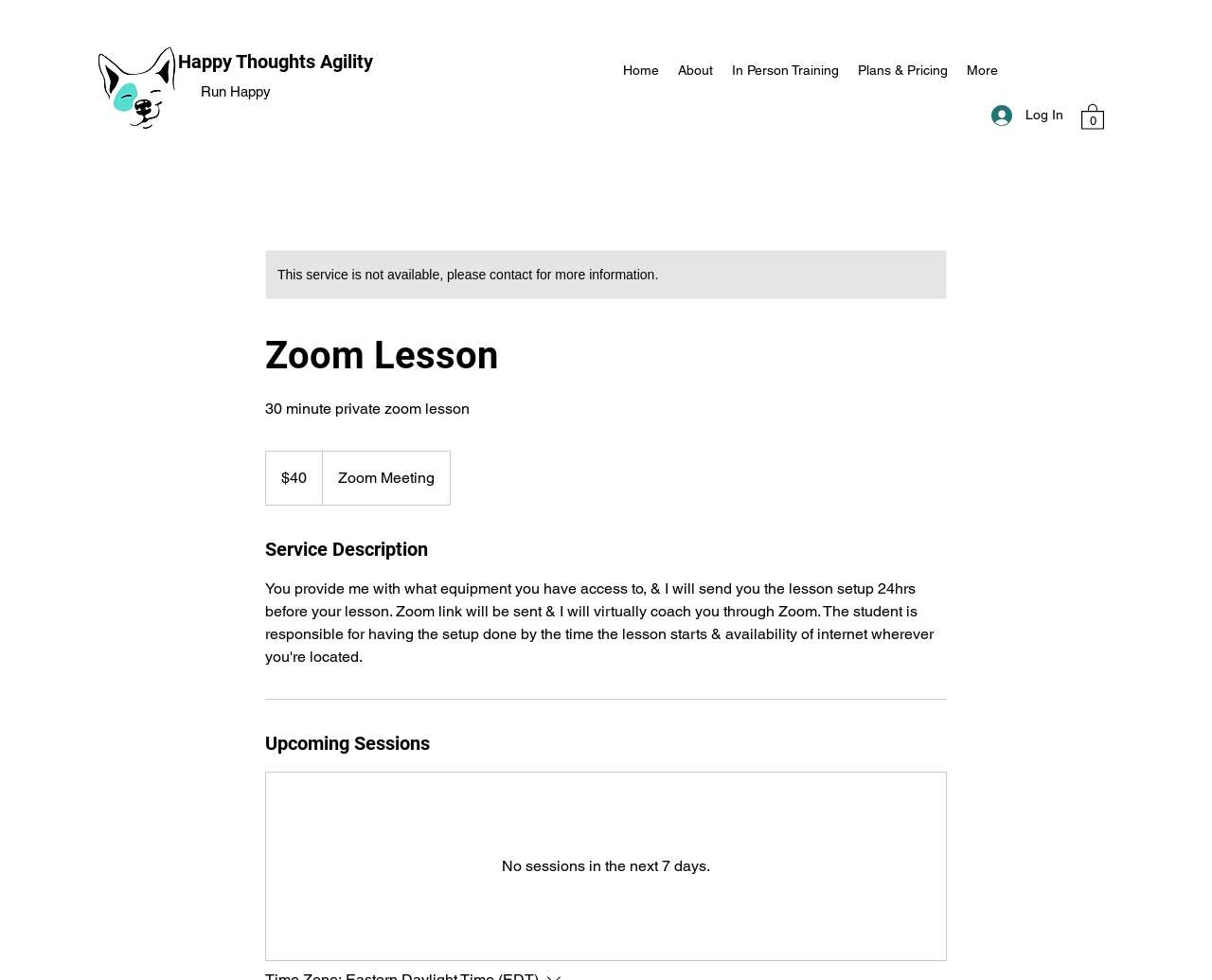Based on the image, please elaborate on the answer to the following question:
What is the status of the service?

The status of the service is not available, which is indicated by a message in the section-notification-contents-wrapper section of the webpage, with a bounding box coordinate of [0.229, 0.272, 0.543, 0.288]. The message states 'This service is not available, please contact for more information.'